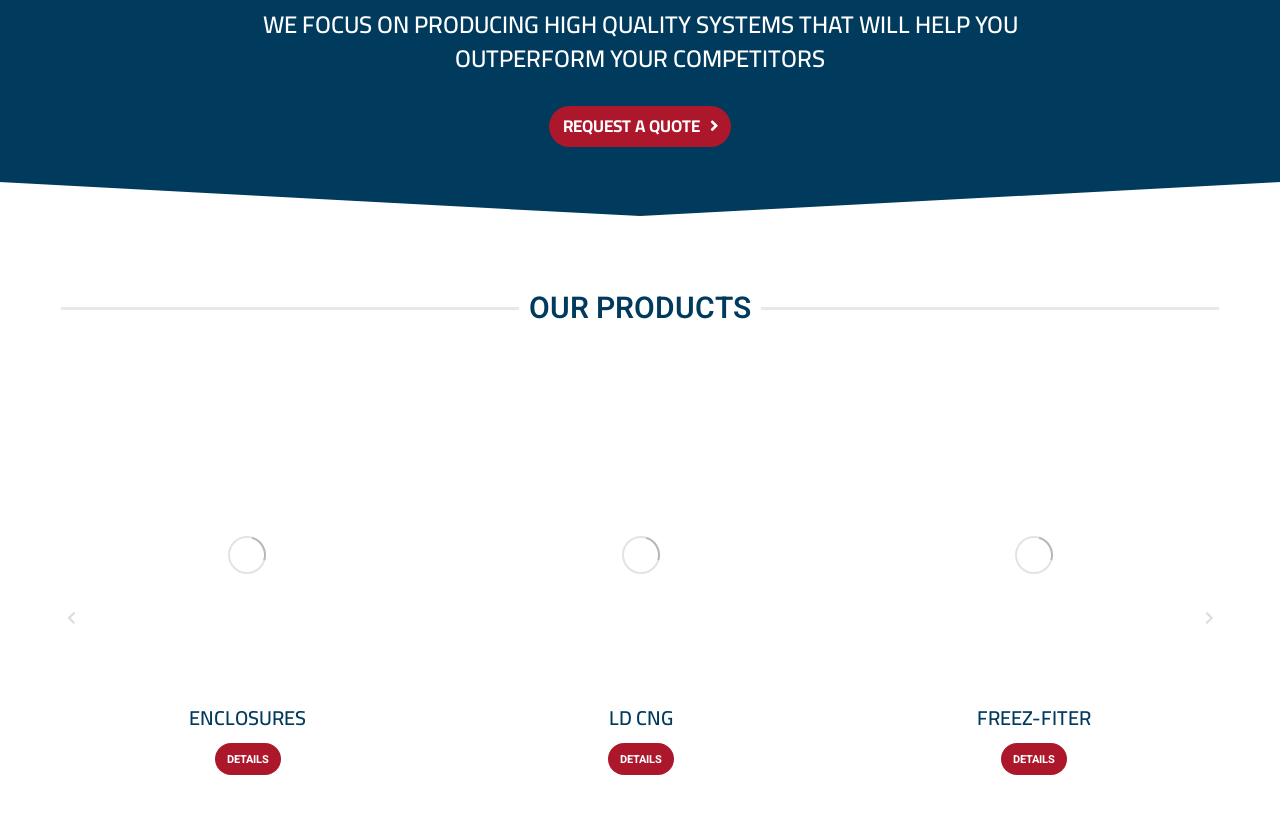Determine the bounding box coordinates of the area to click in order to meet this instruction: "Click the REQUEST A QUOTE link".

[0.429, 0.128, 0.571, 0.178]